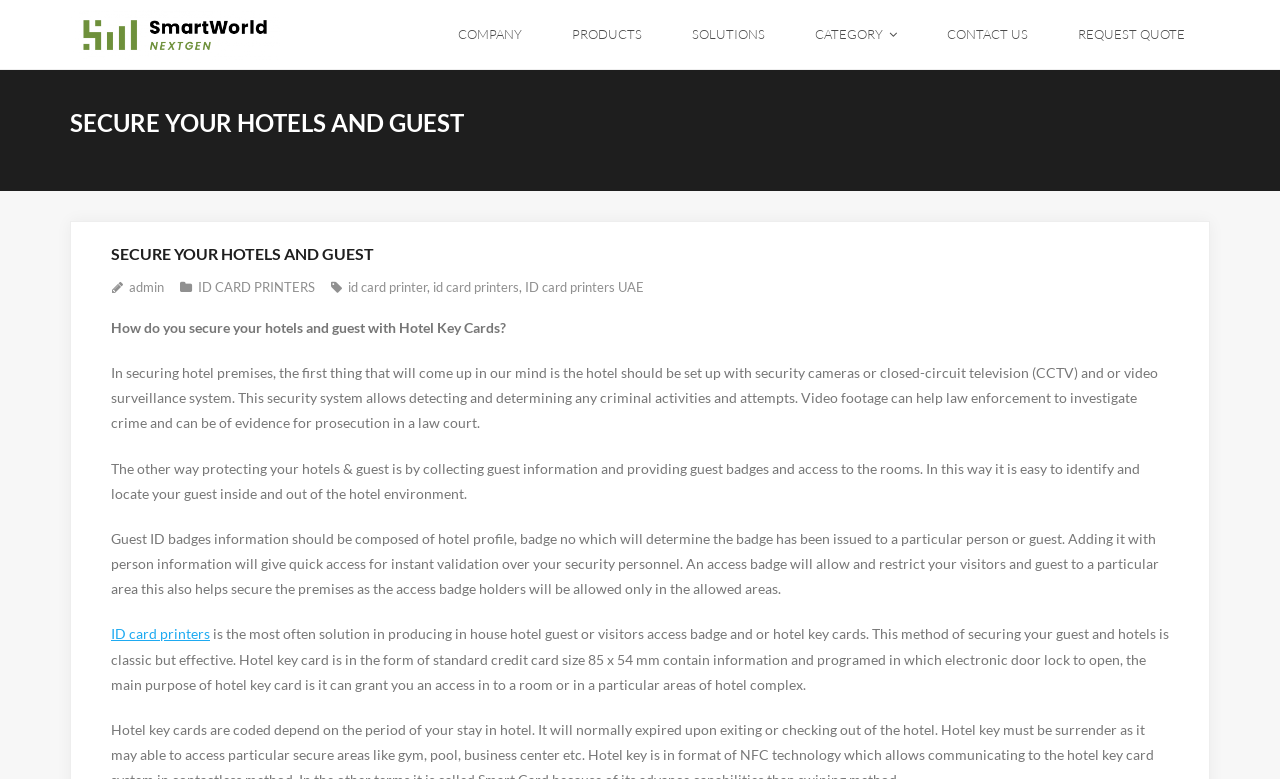Please predict the bounding box coordinates (top-left x, top-left y, bottom-right x, bottom-right y) for the UI element in the screenshot that fits the description: ID card printers UAE

[0.41, 0.359, 0.503, 0.379]